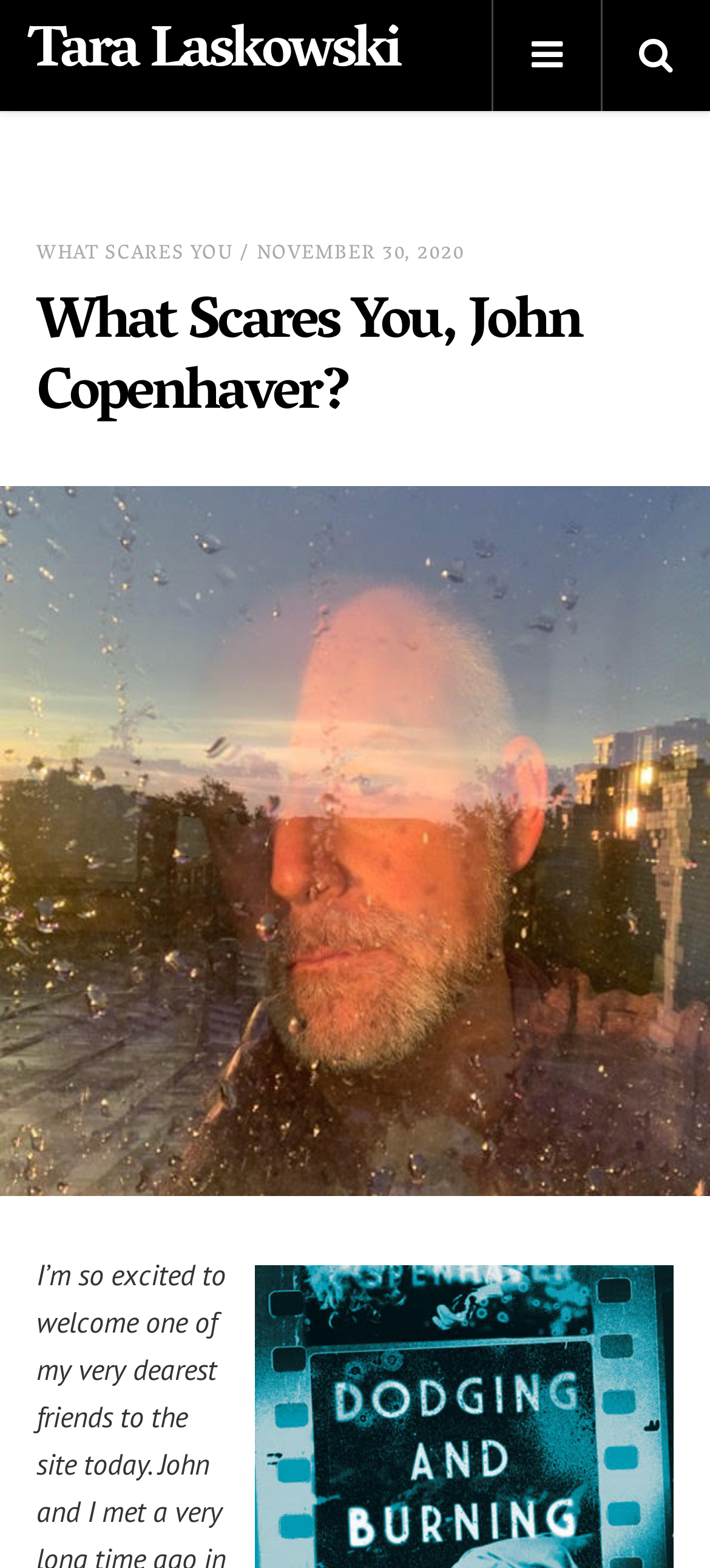How many social media links are there?
Please ensure your answer to the question is detailed and covers all necessary aspects.

There are two social media links, represented by icons, located at the top-right corner of the webpage.